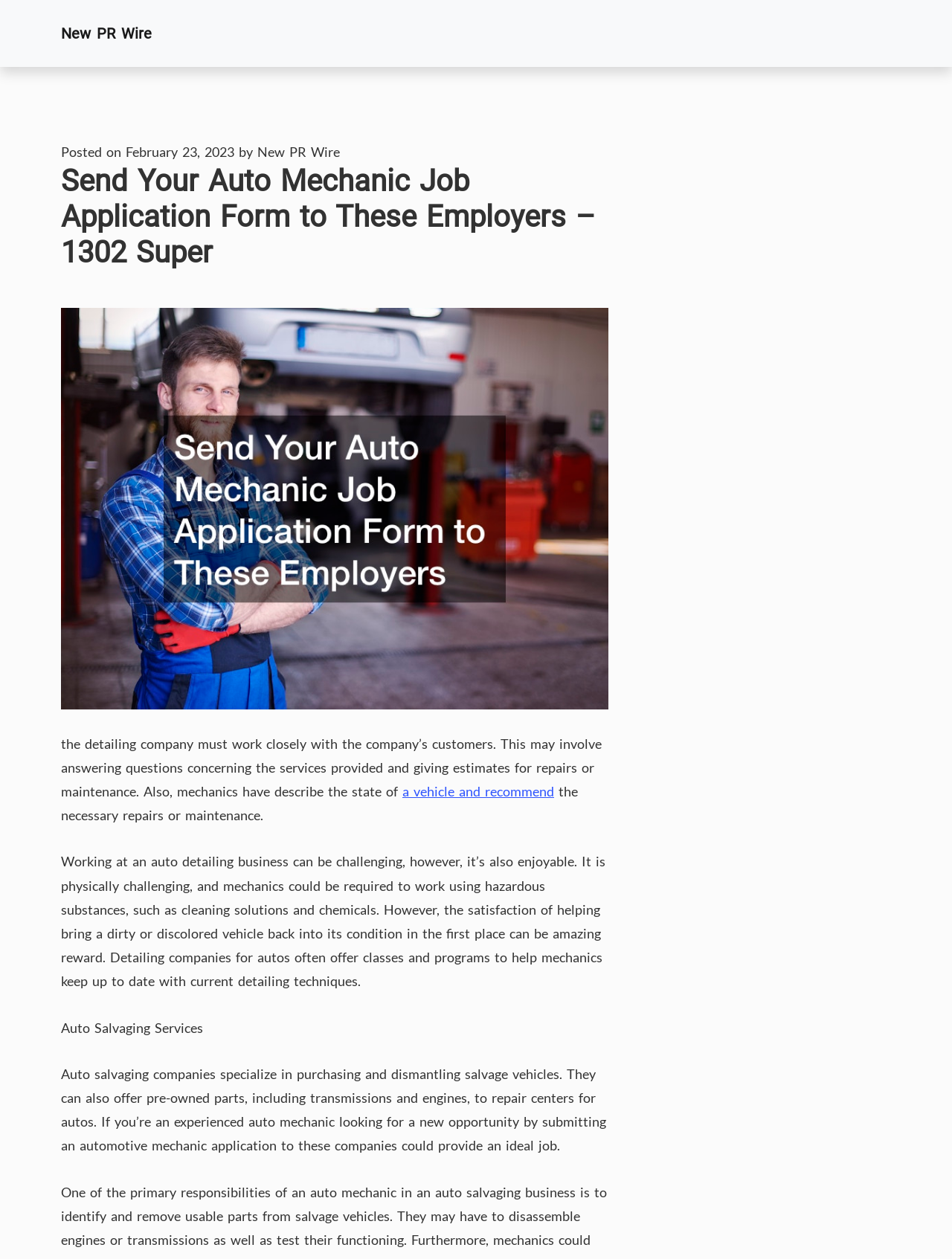Your task is to find and give the main heading text of the webpage.

Send Your Auto Mechanic Job Application Form to These Employers – 1302 Super